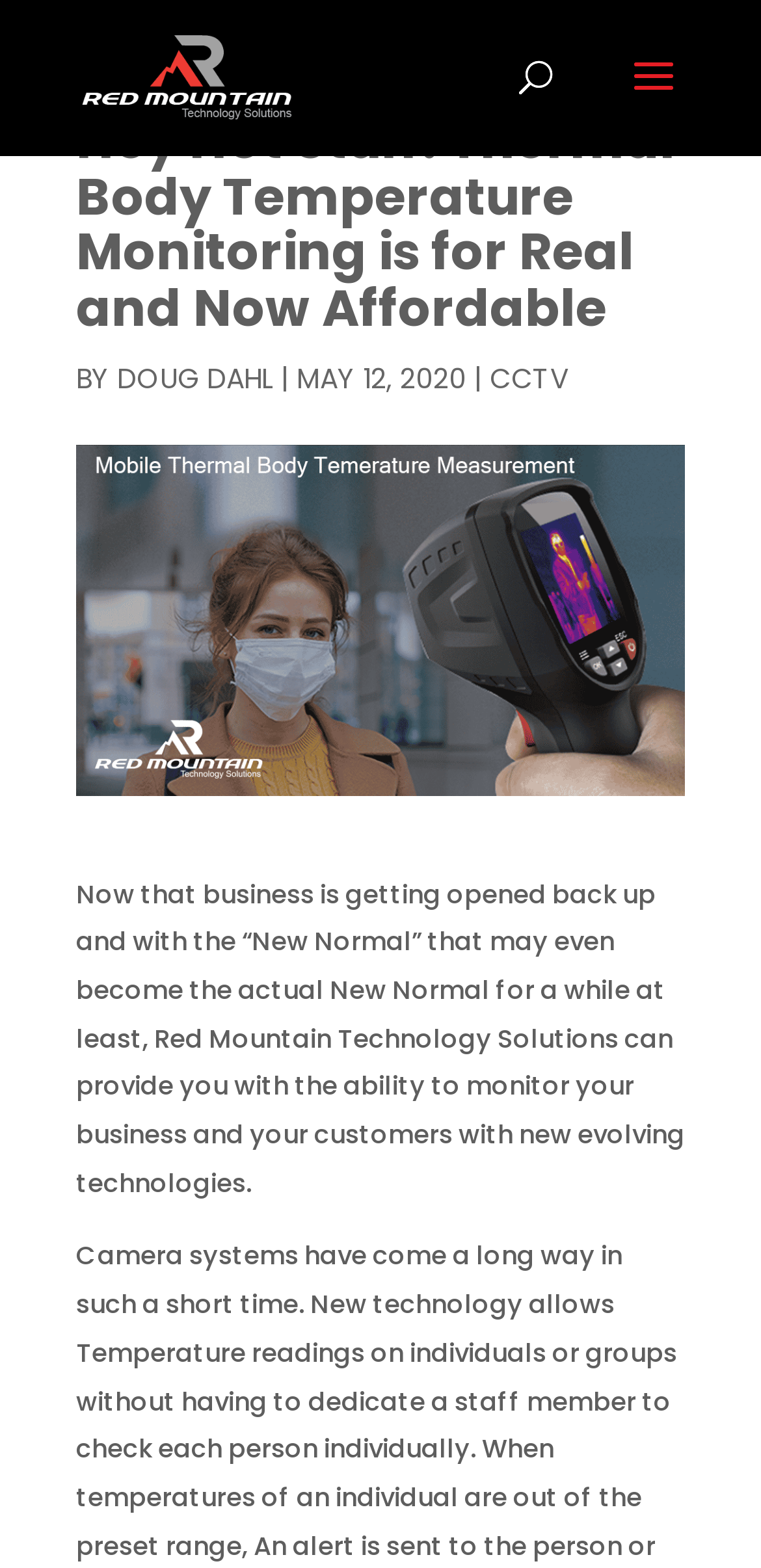Find the bounding box of the UI element described as: "CCTV". The bounding box coordinates should be given as four float values between 0 and 1, i.e., [left, top, right, bottom].

[0.644, 0.229, 0.746, 0.254]